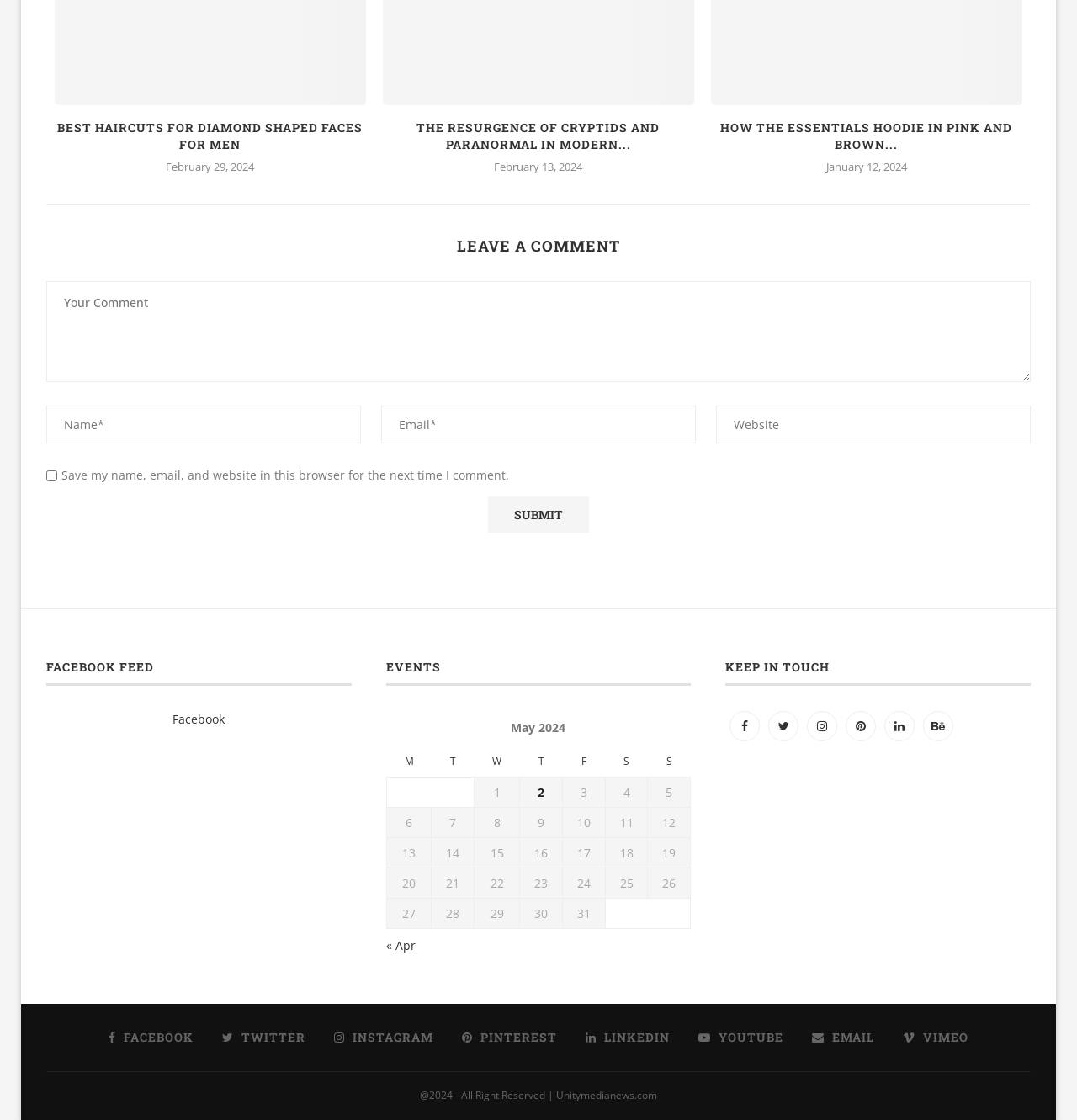How many columns are in the table for May 2024 events? Using the information from the screenshot, answer with a single word or phrase.

7